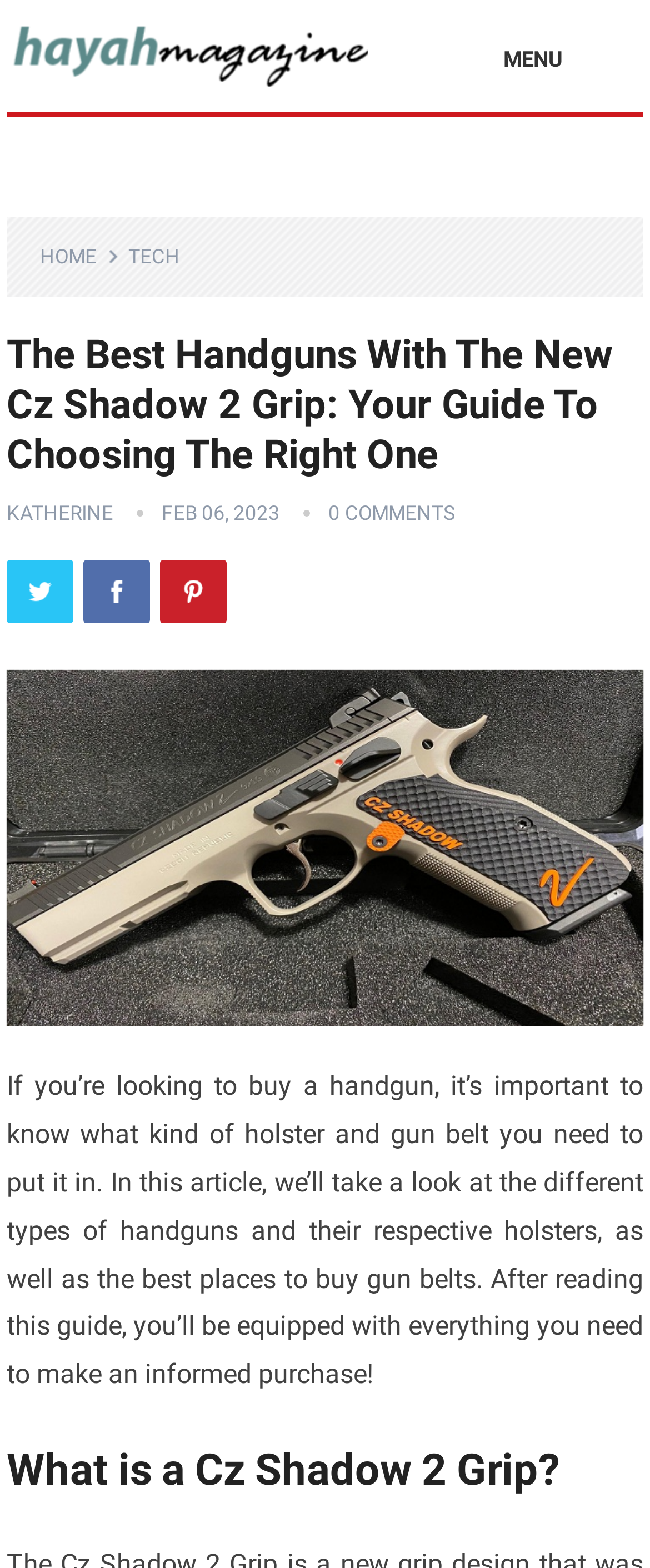Using a single word or phrase, answer the following question: 
What is the author of the article?

KATHERINE